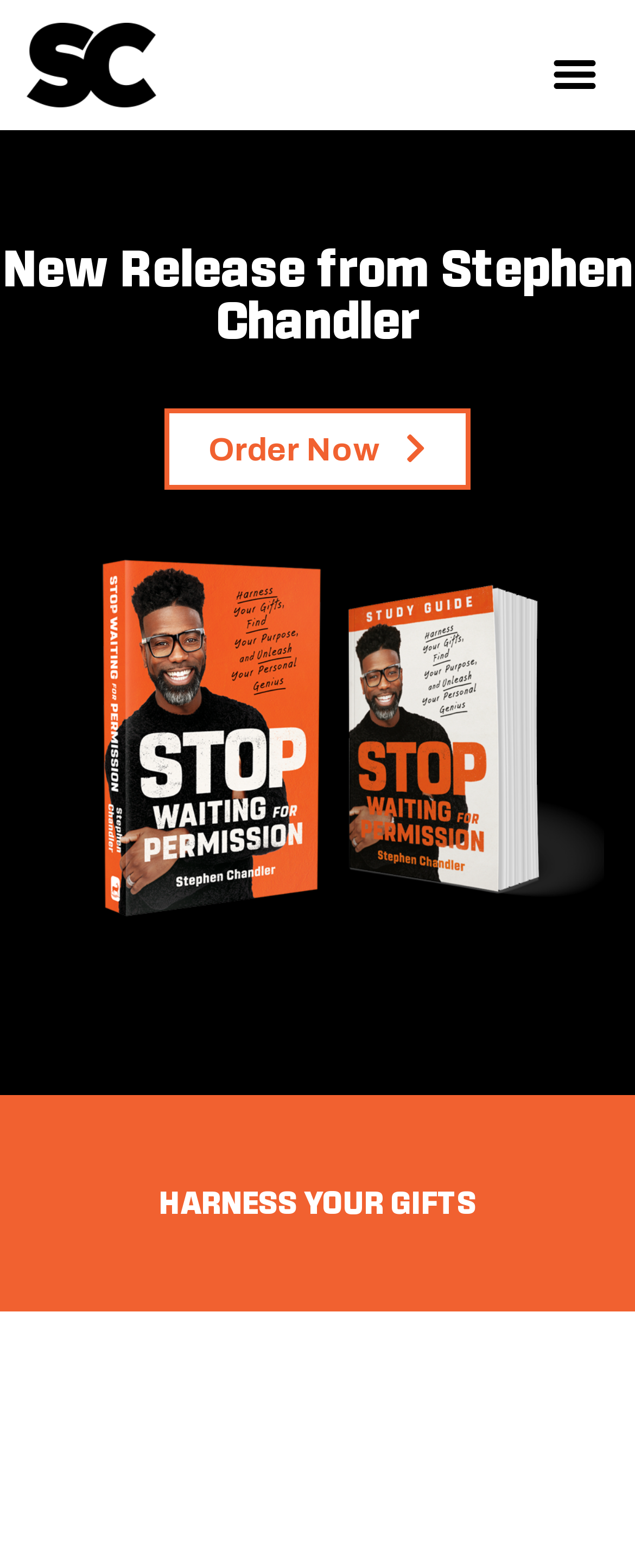Locate the primary headline on the webpage and provide its text.

New Release from Stephen Chandler